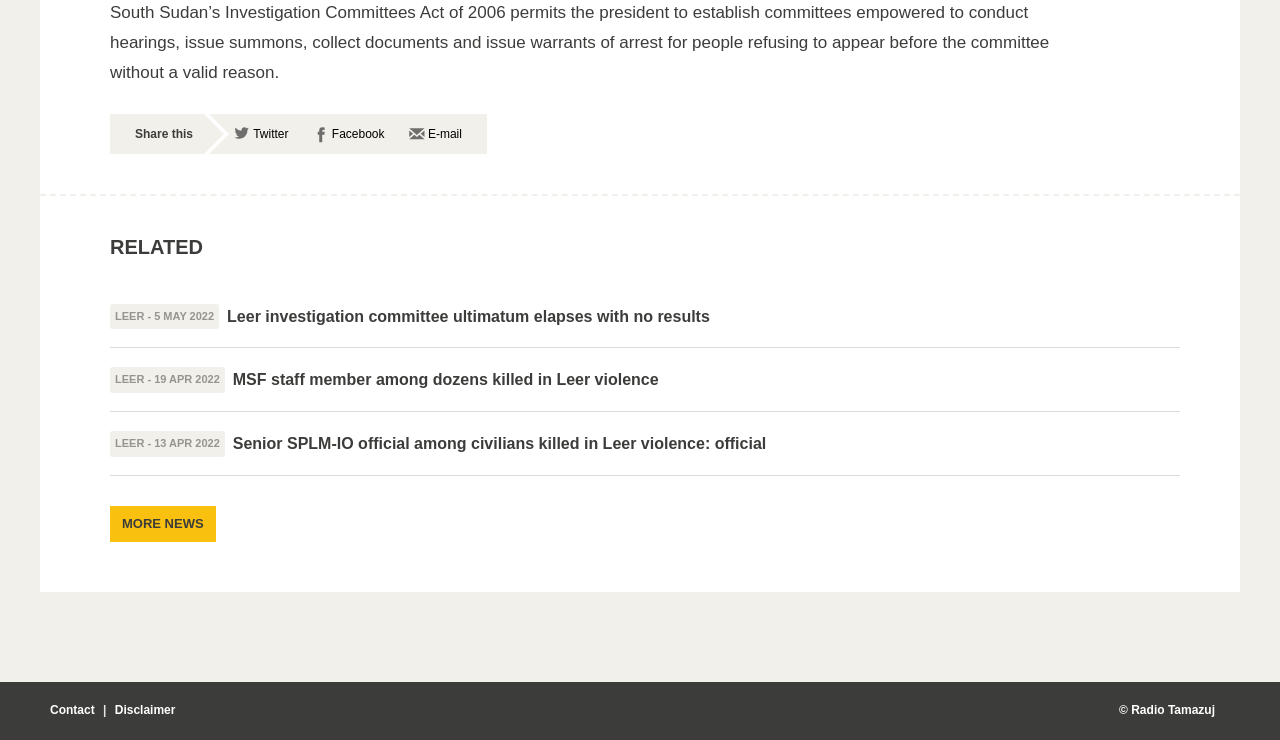Please determine the bounding box coordinates of the clickable area required to carry out the following instruction: "visit the Digital Marketing category". The coordinates must be four float numbers between 0 and 1, represented as [left, top, right, bottom].

None